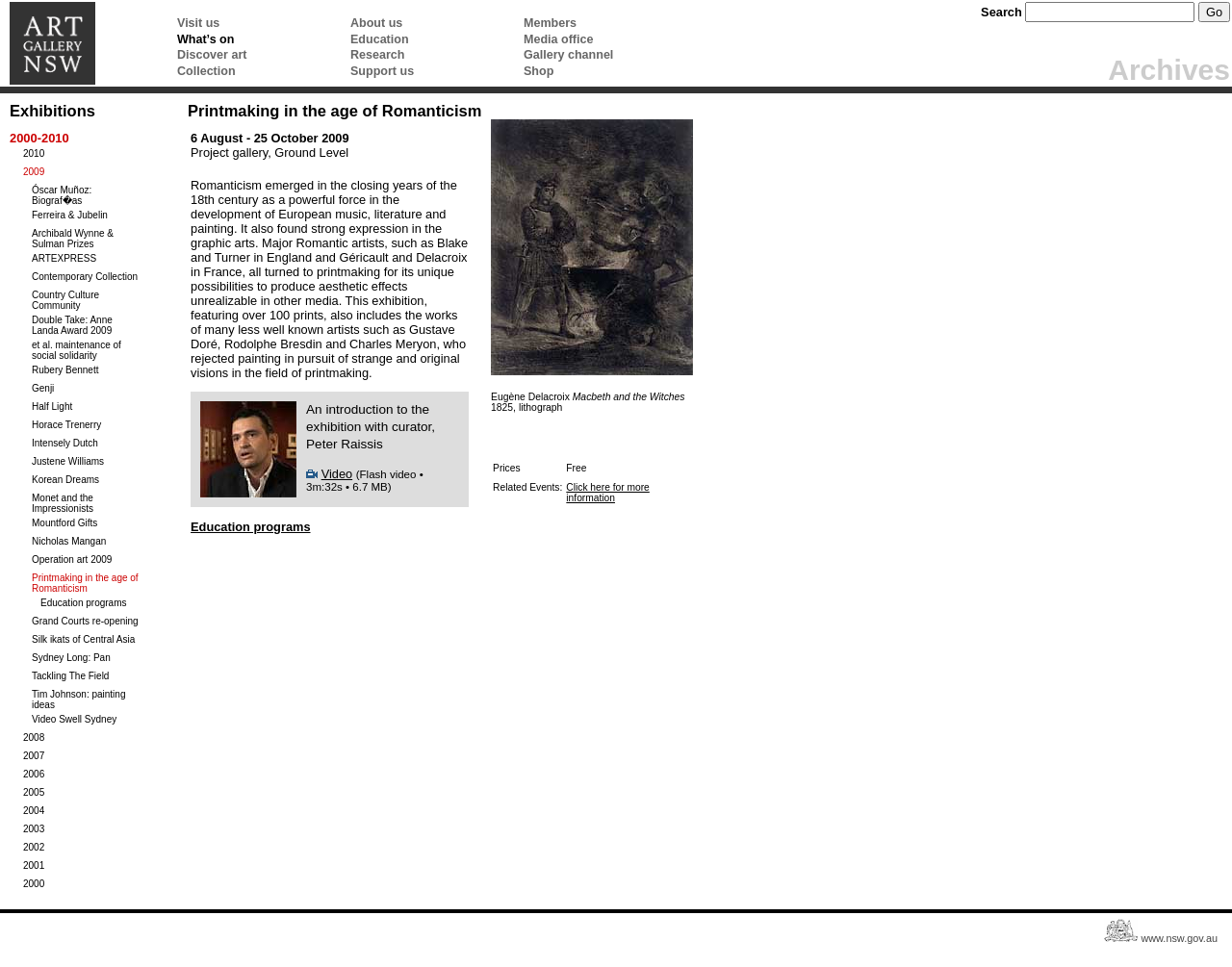Find the bounding box coordinates of the element's region that should be clicked in order to follow the given instruction: "View 2000-2010 exhibitions". The coordinates should consist of four float numbers between 0 and 1, i.e., [left, top, right, bottom].

[0.008, 0.135, 0.056, 0.15]